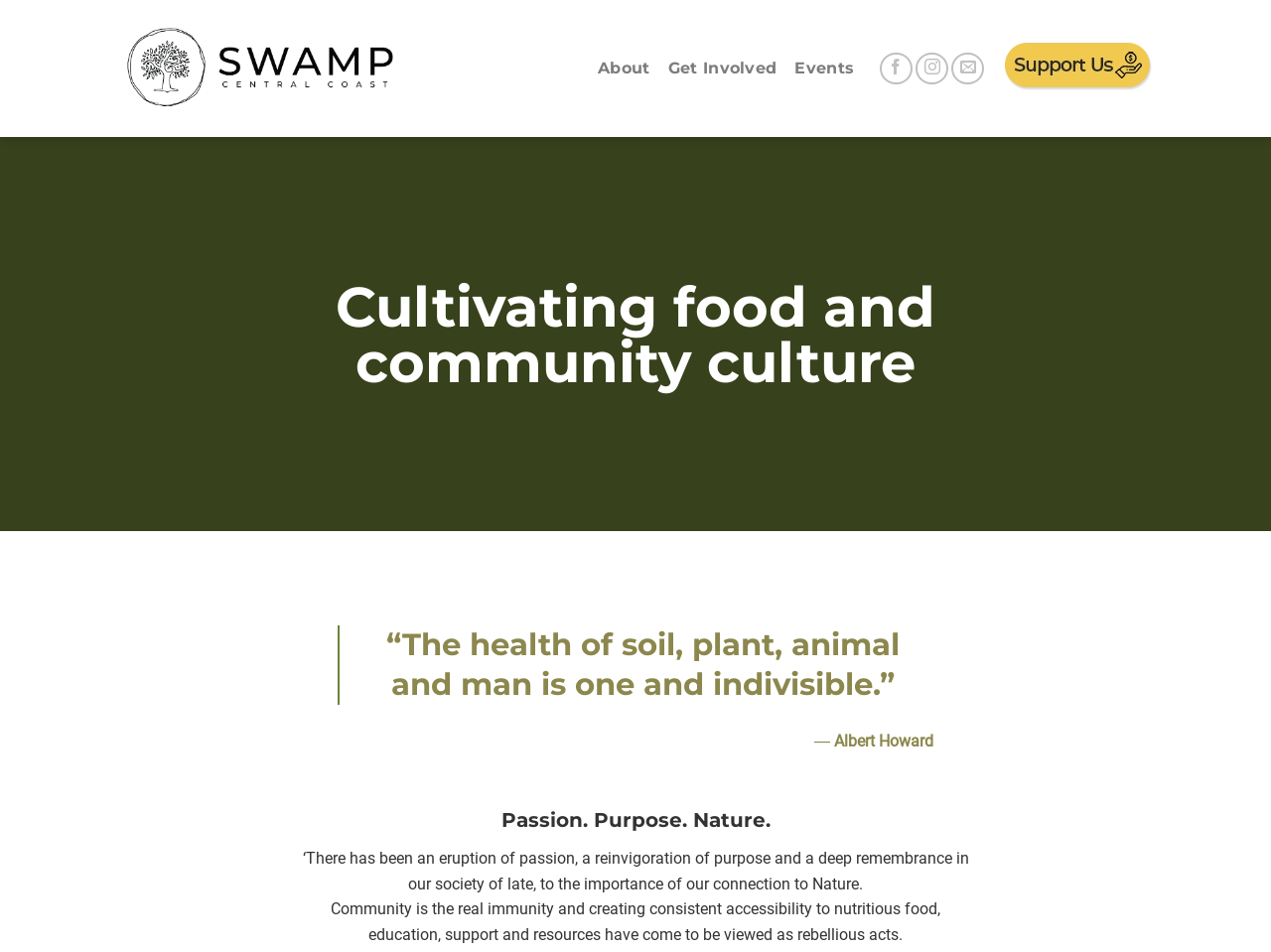Determine the bounding box coordinates for the area you should click to complete the following instruction: "Follow on Facebook".

[0.692, 0.055, 0.718, 0.089]